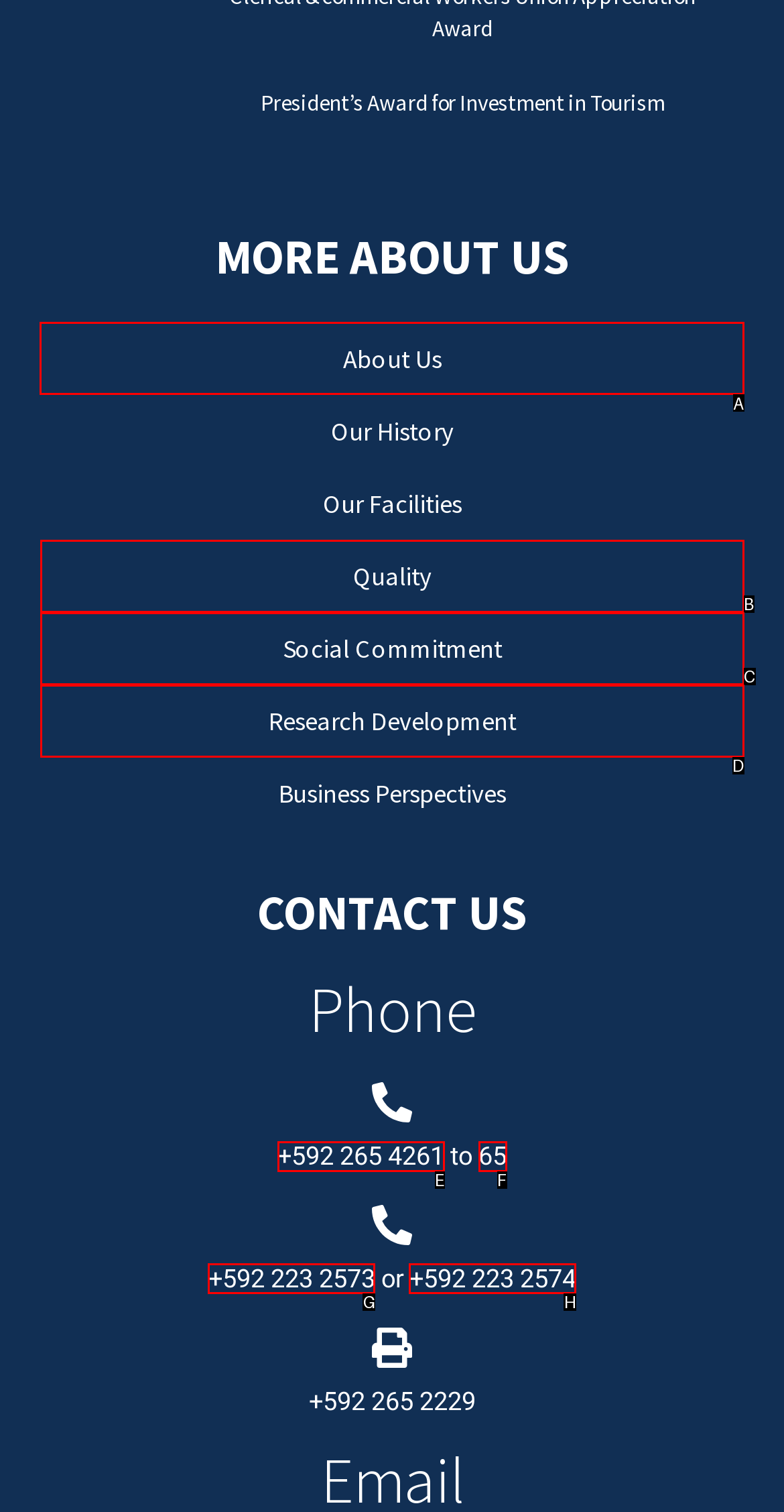Indicate the letter of the UI element that should be clicked to accomplish the task: Click on About Us. Answer with the letter only.

A